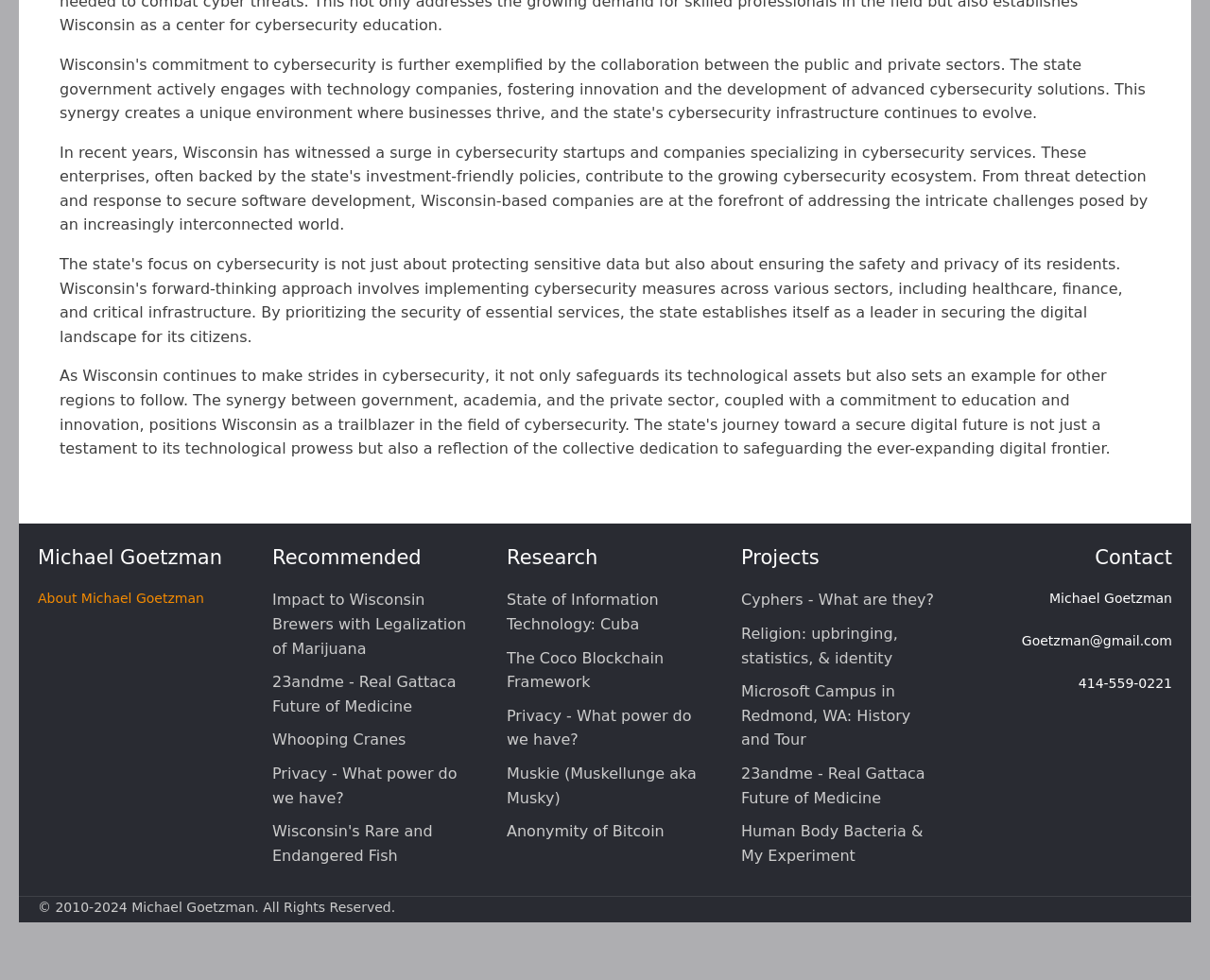Bounding box coordinates are specified in the format (top-left x, top-left y, bottom-right x, bottom-right y). All values are floating point numbers bounded between 0 and 1. Please provide the bounding box coordinate of the region this sentence describes: Whooping Cranes

[0.225, 0.746, 0.335, 0.764]